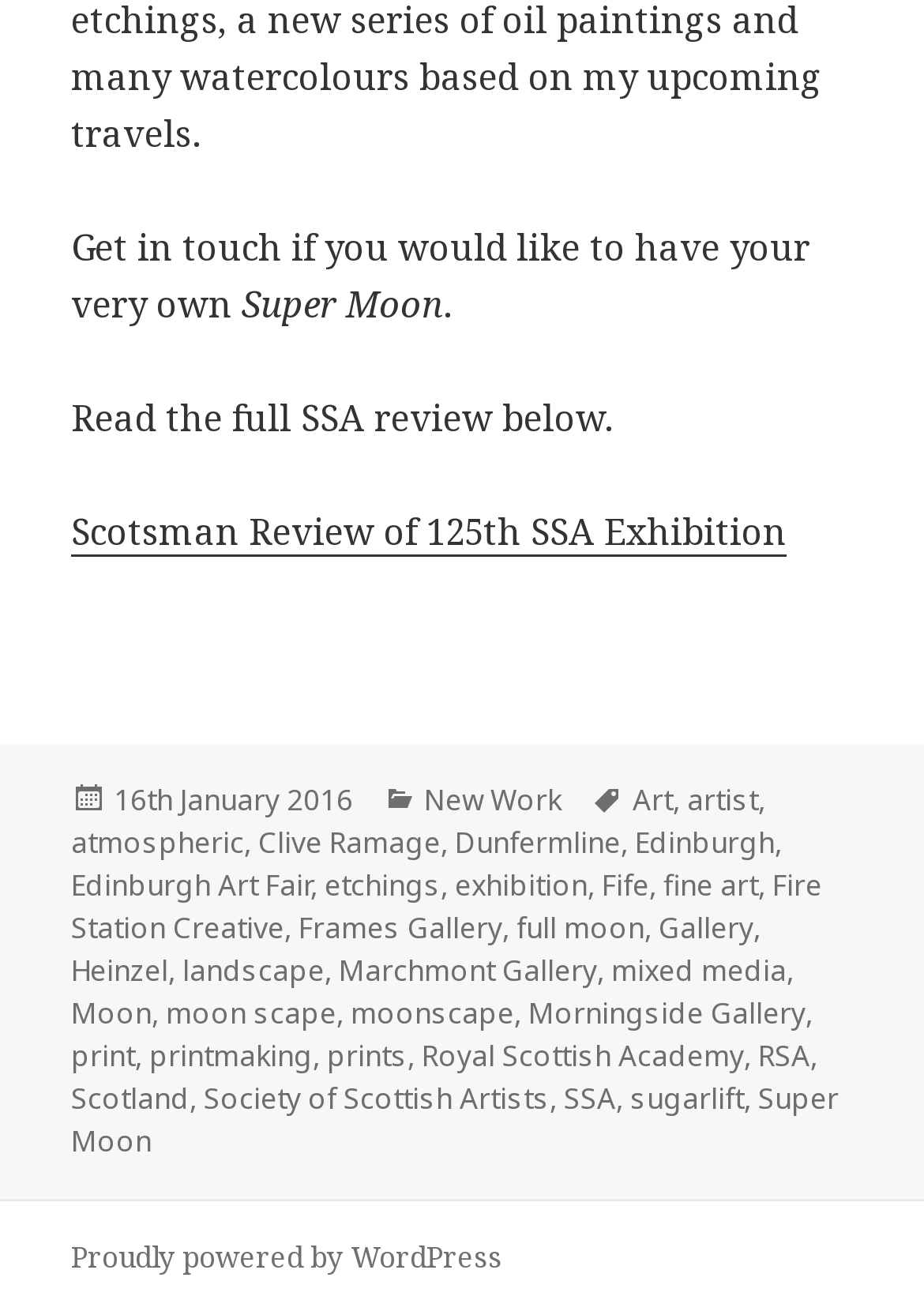What is the name of the exhibition mentioned?
Give a detailed explanation using the information visible in the image.

The answer can be found in the link 'Scotsman Review of 125th SSA Exhibition' which is located in the main content area of the webpage.